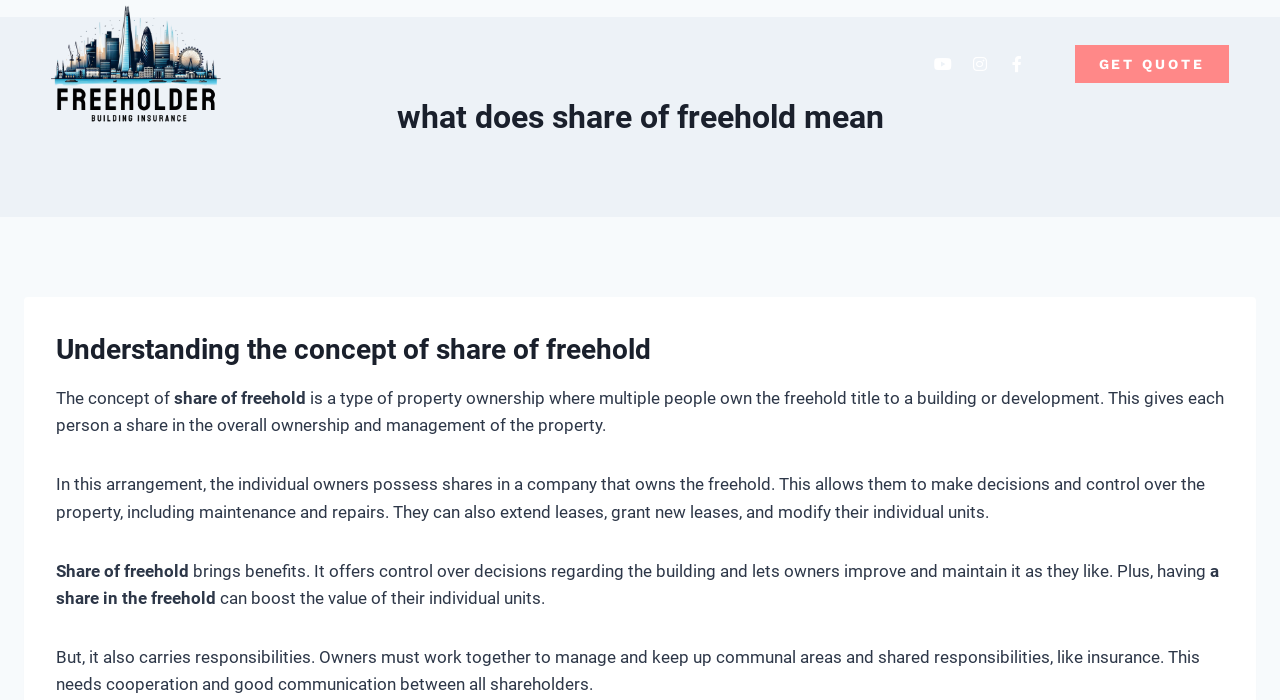Provide the bounding box coordinates of the HTML element described by the text: "Facebook-f". The coordinates should be in the format [left, top, right, bottom] with values between 0 and 1.

[0.782, 0.069, 0.807, 0.114]